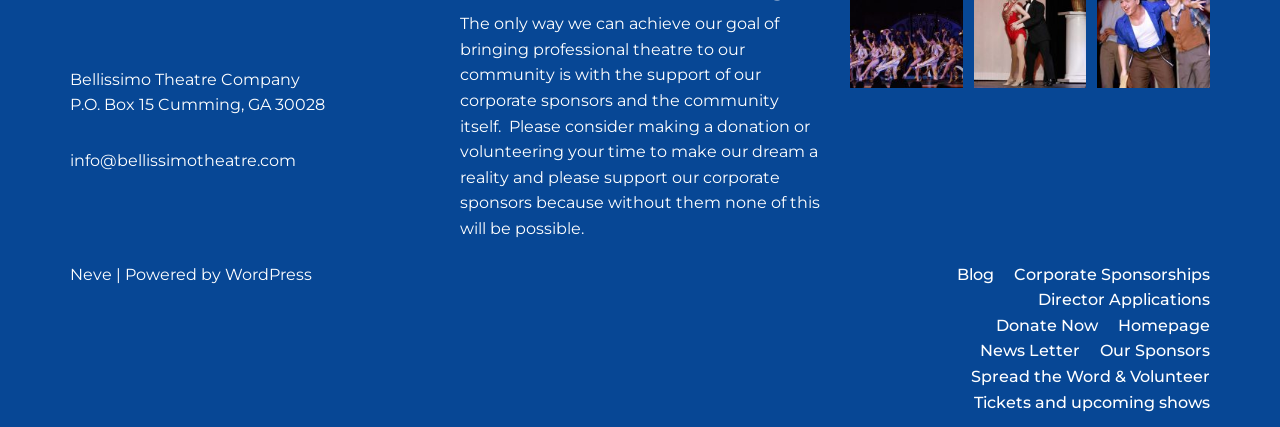From the given element description: "Donate Now", find the bounding box for the UI element. Provide the coordinates as four float numbers between 0 and 1, in the order [left, top, right, bottom].

[0.778, 0.733, 0.858, 0.793]